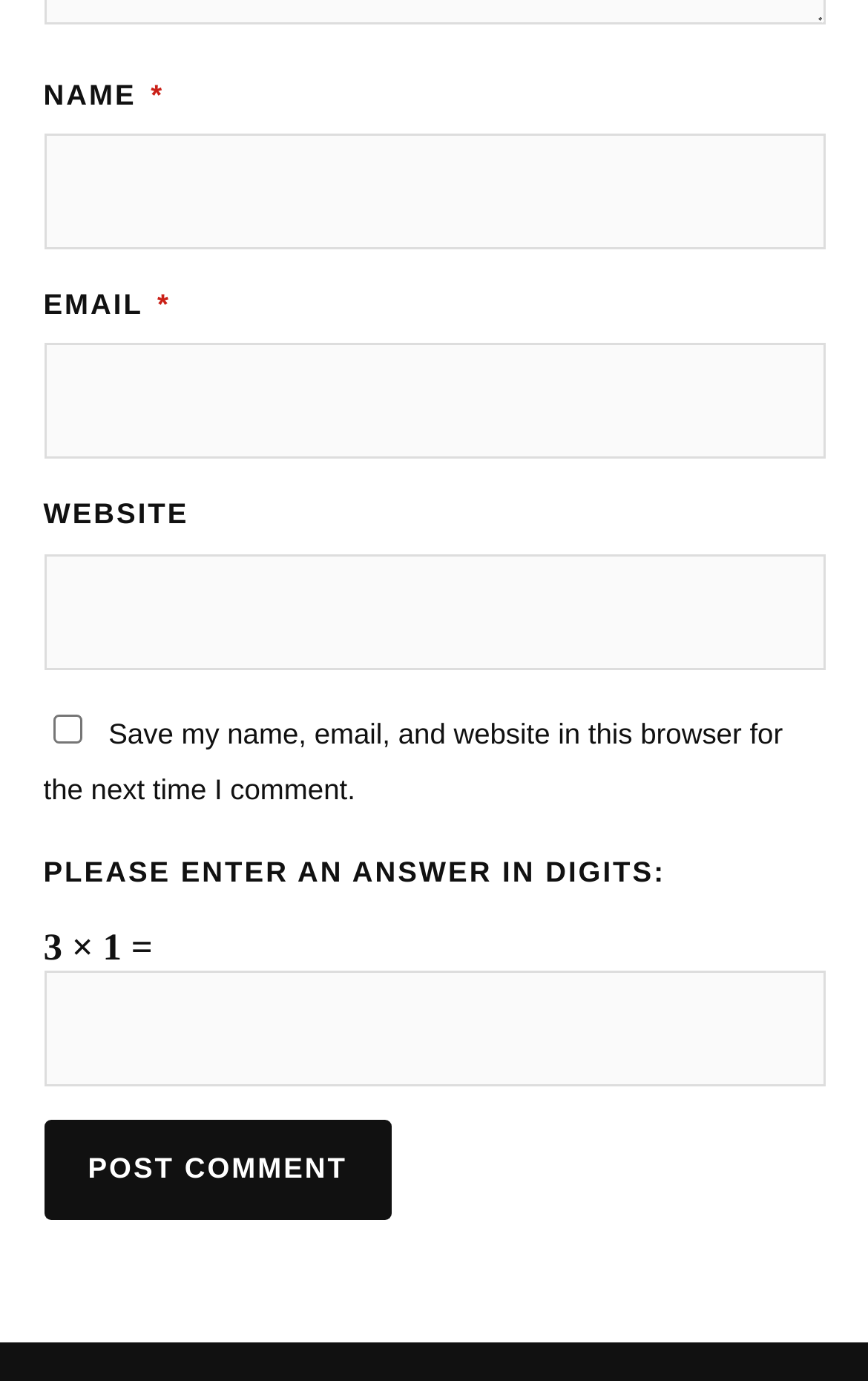What is the label of the first text box?
Please provide a comprehensive answer based on the visual information in the image.

The first text box has a label 'NAME' which is indicated by the StaticText element with the text 'NAME' and bounding box coordinates [0.05, 0.057, 0.169, 0.081].